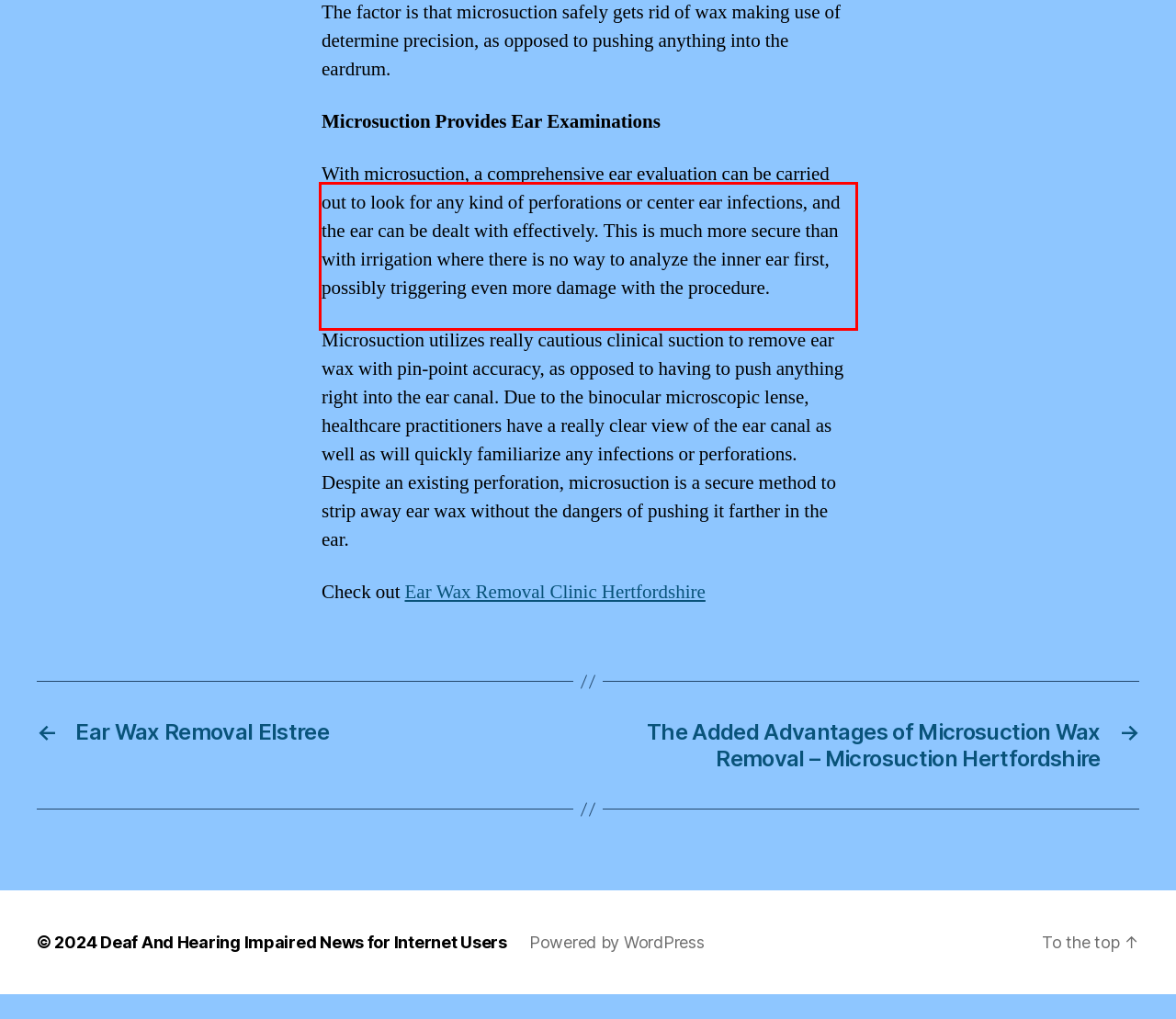Identify the text inside the red bounding box on the provided webpage screenshot by performing OCR.

With microsuction, a comprehensive ear evaluation can be carried out to look for any kind of perforations or center ear infections, and the ear can be dealt with effectively. This is much more secure than with irrigation where there is no way to analyze the inner ear first, possibly triggering even more damage with the procedure.